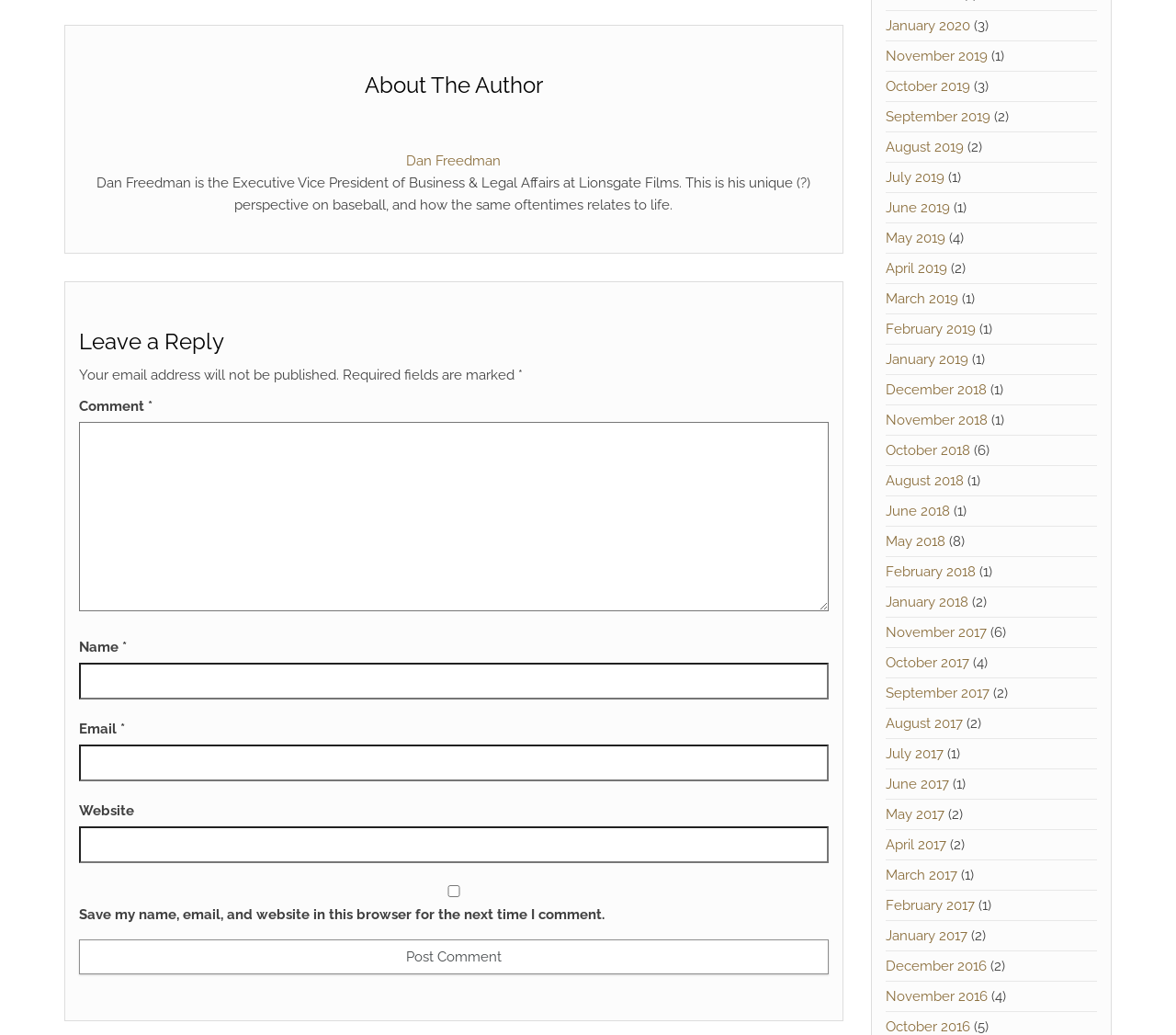Predict the bounding box of the UI element based on the description: "parent_node: Website name="url"". The coordinates should be four float numbers between 0 and 1, formatted as [left, top, right, bottom].

[0.067, 0.798, 0.704, 0.834]